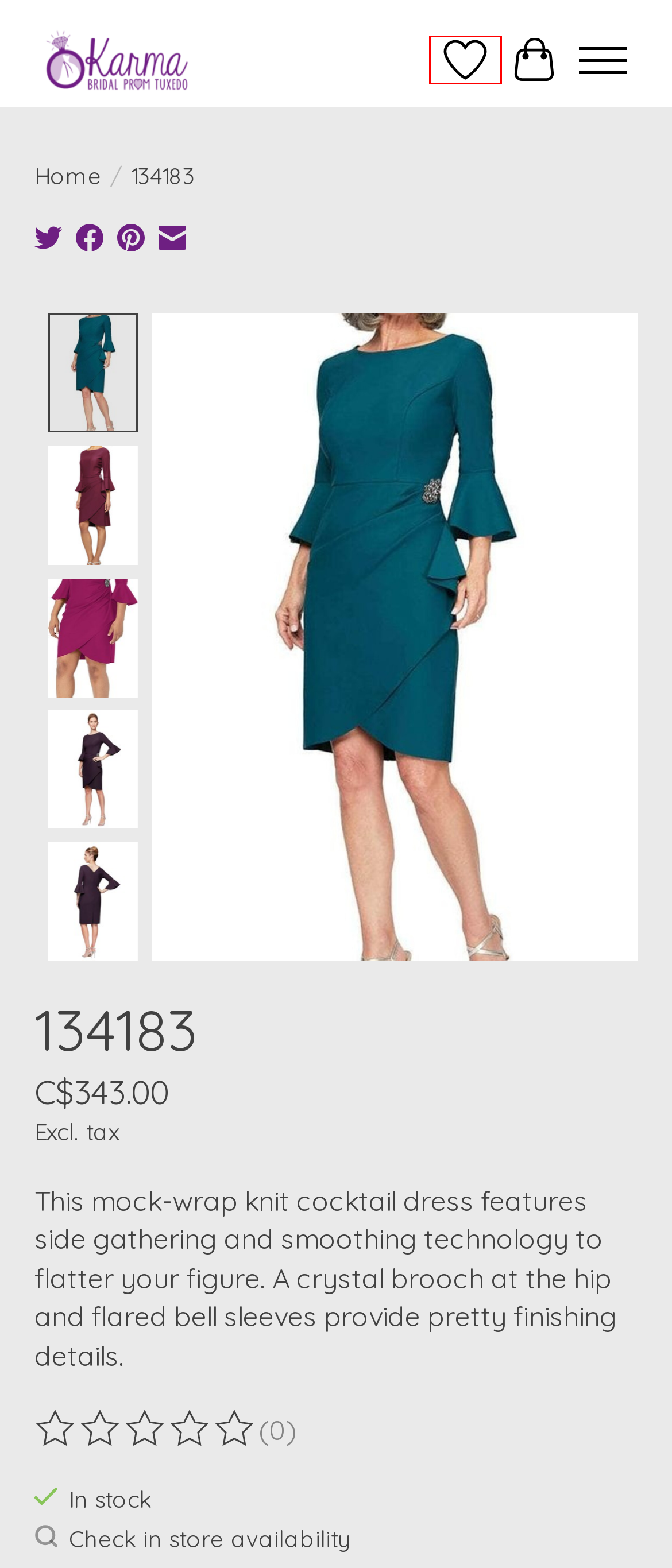Given a screenshot of a webpage with a red bounding box highlighting a UI element, determine which webpage description best matches the new webpage that appears after clicking the highlighted element. Here are the candidates:
A. Prom & Formal Dresses - Karma Bridal and Formal
B. Karma Formal Outlet - Karma Bridal and Formal
C. Privacy Policy - Karma Bridal and Formal
D. Sitemap - Karma Bridal and Formal
E. Add your review - Karma Bridal and Formal
F. Shipping & Returns - Karma Bridal and Formal
G. Karma Bridal and Formal - Karma Bridal and Formal
H. Login - Karma Bridal and Formal

H